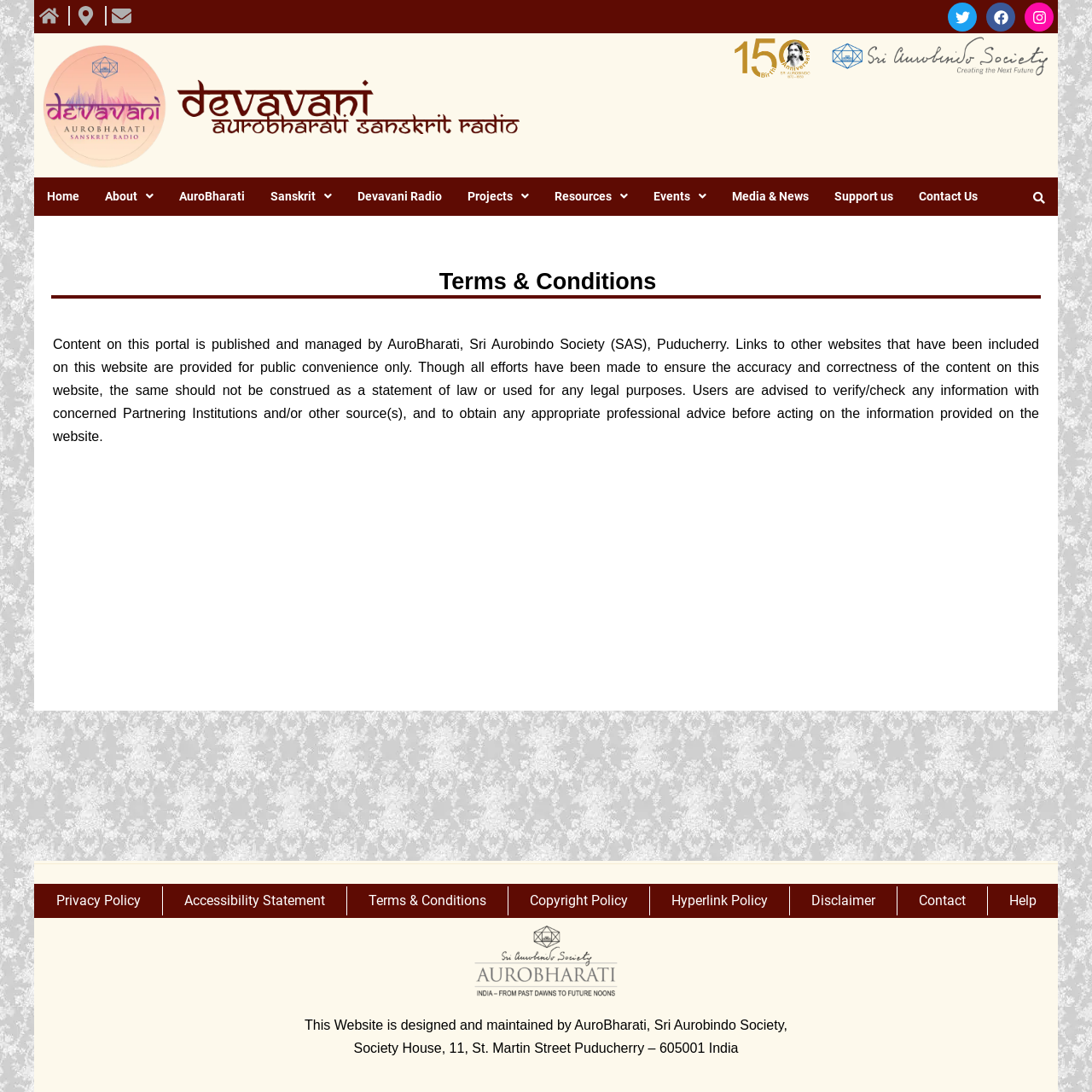What is the main topic of the webpage?
Please provide a detailed answer to the question.

The main topic of the webpage is indicated by the heading element that says 'Terms & Conditions', which suggests that the webpage is providing information about the terms and conditions of using the website.